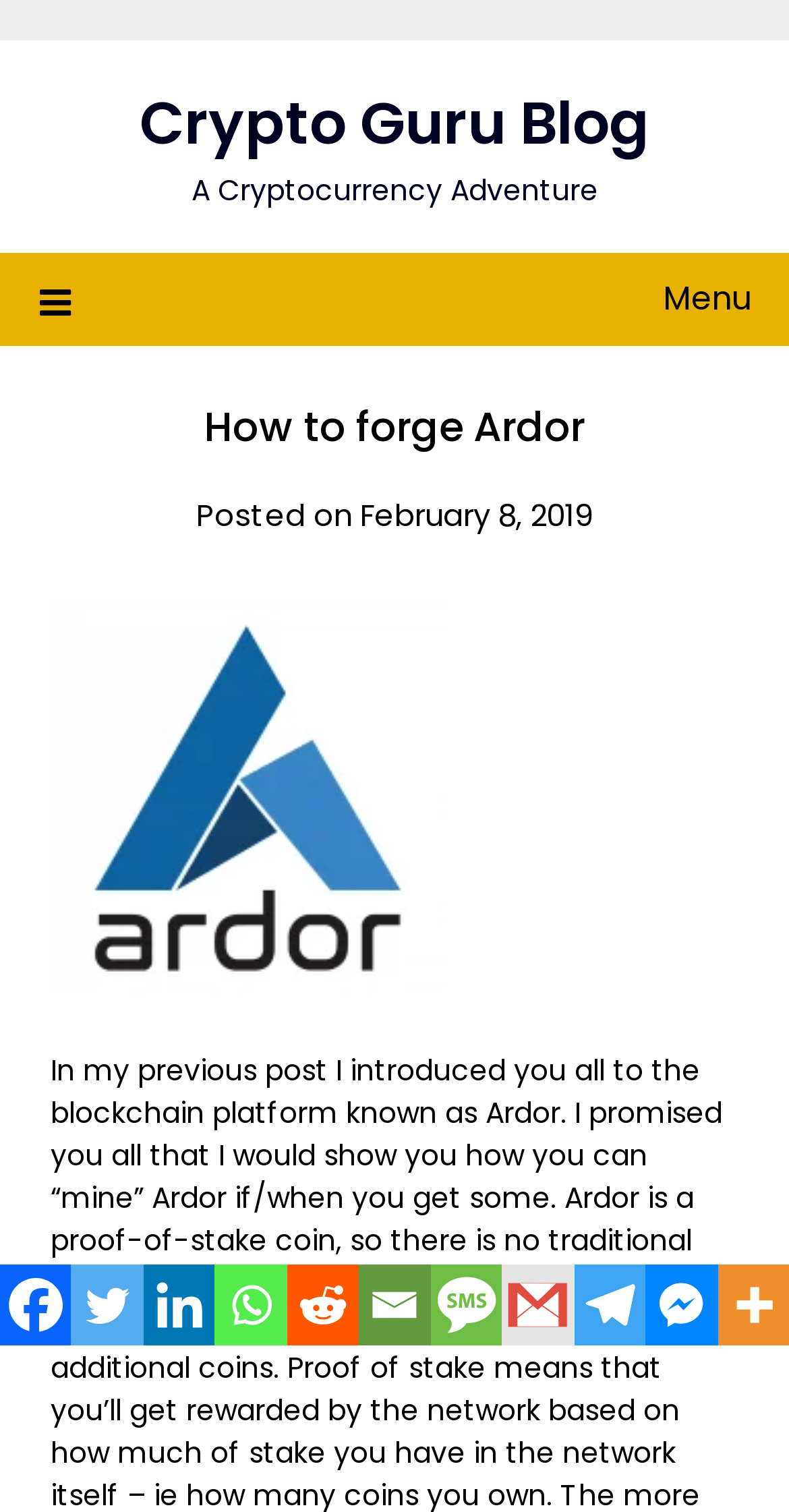Determine the main heading of the webpage and generate its text.

How to forge Ardor